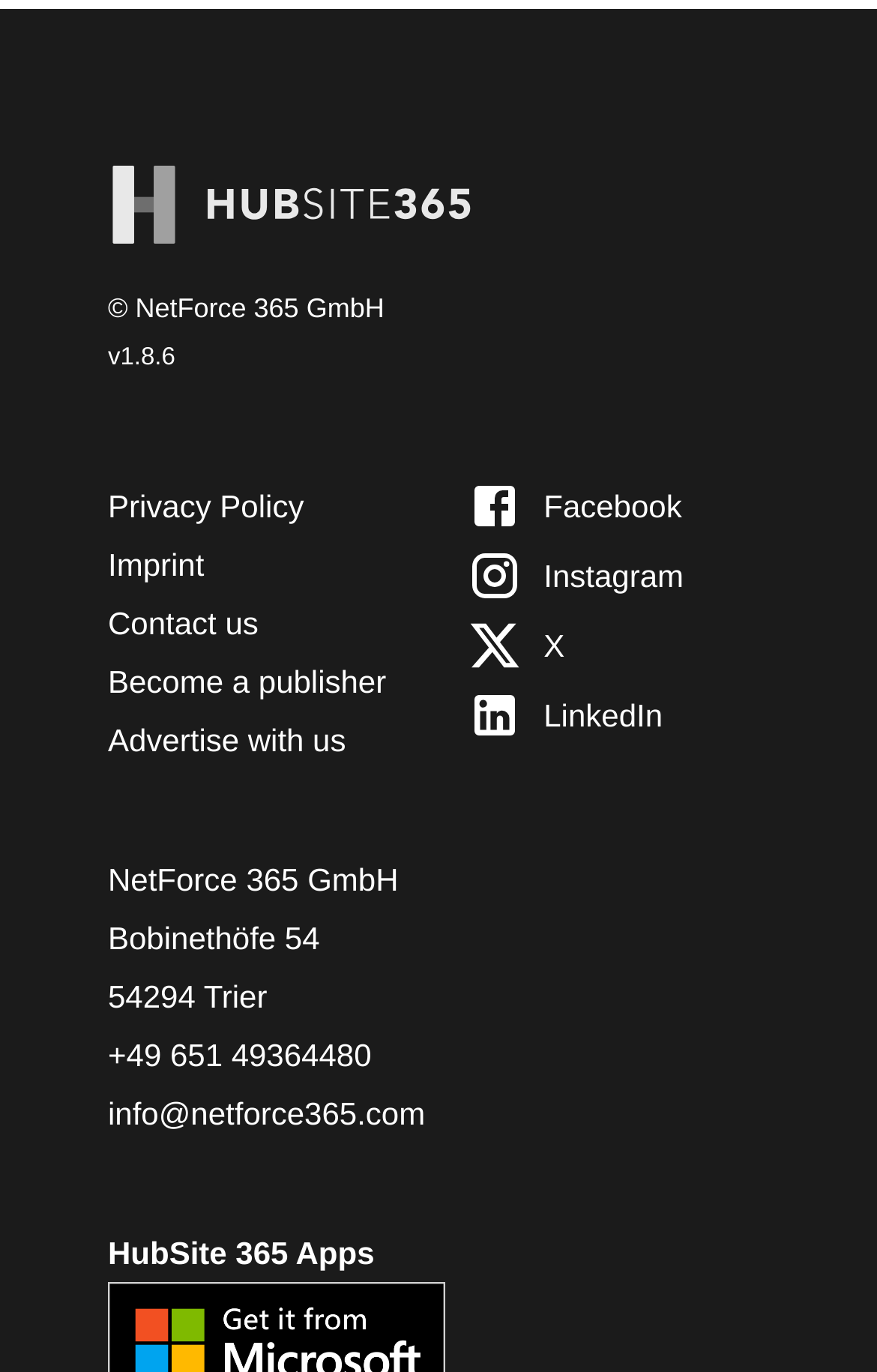Find and indicate the bounding box coordinates of the region you should select to follow the given instruction: "View the Privacy Policy".

[0.123, 0.356, 0.347, 0.382]